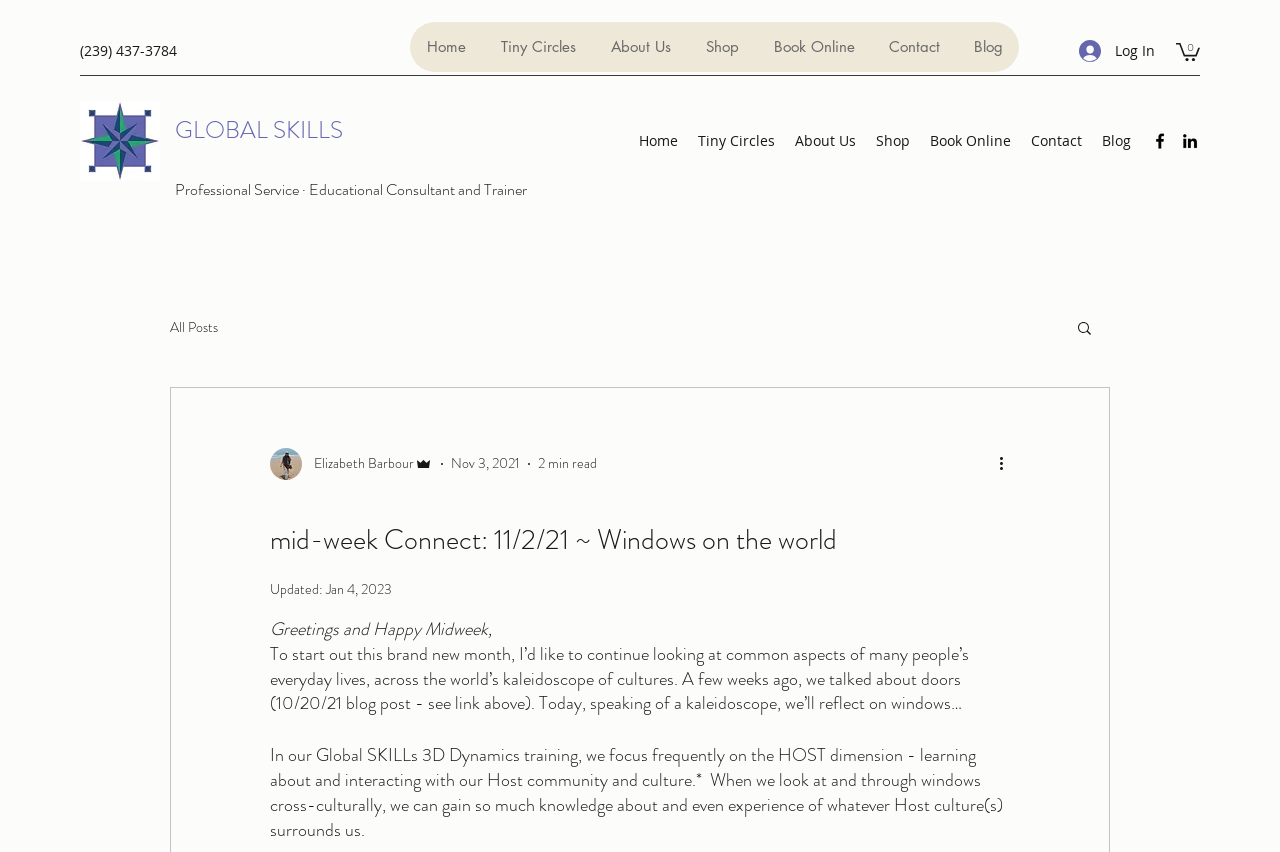Reply to the question below using a single word or brief phrase:
How many items are in the cart?

0